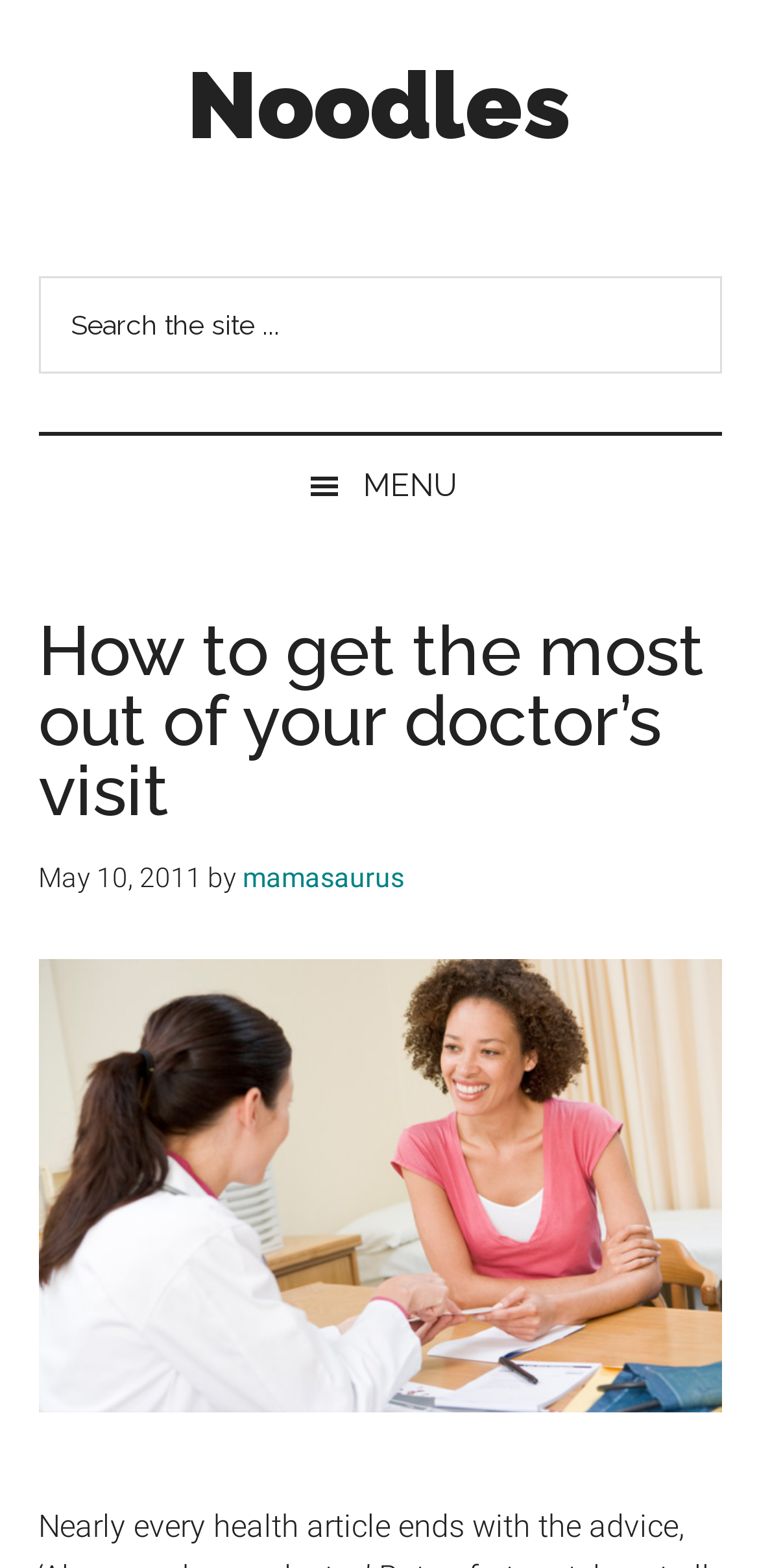What is the date of the article?
Carefully analyze the image and provide a detailed answer to the question.

I found the date of the article by examining the time element located below the heading, which contains the StaticText 'May 10, 2011'.